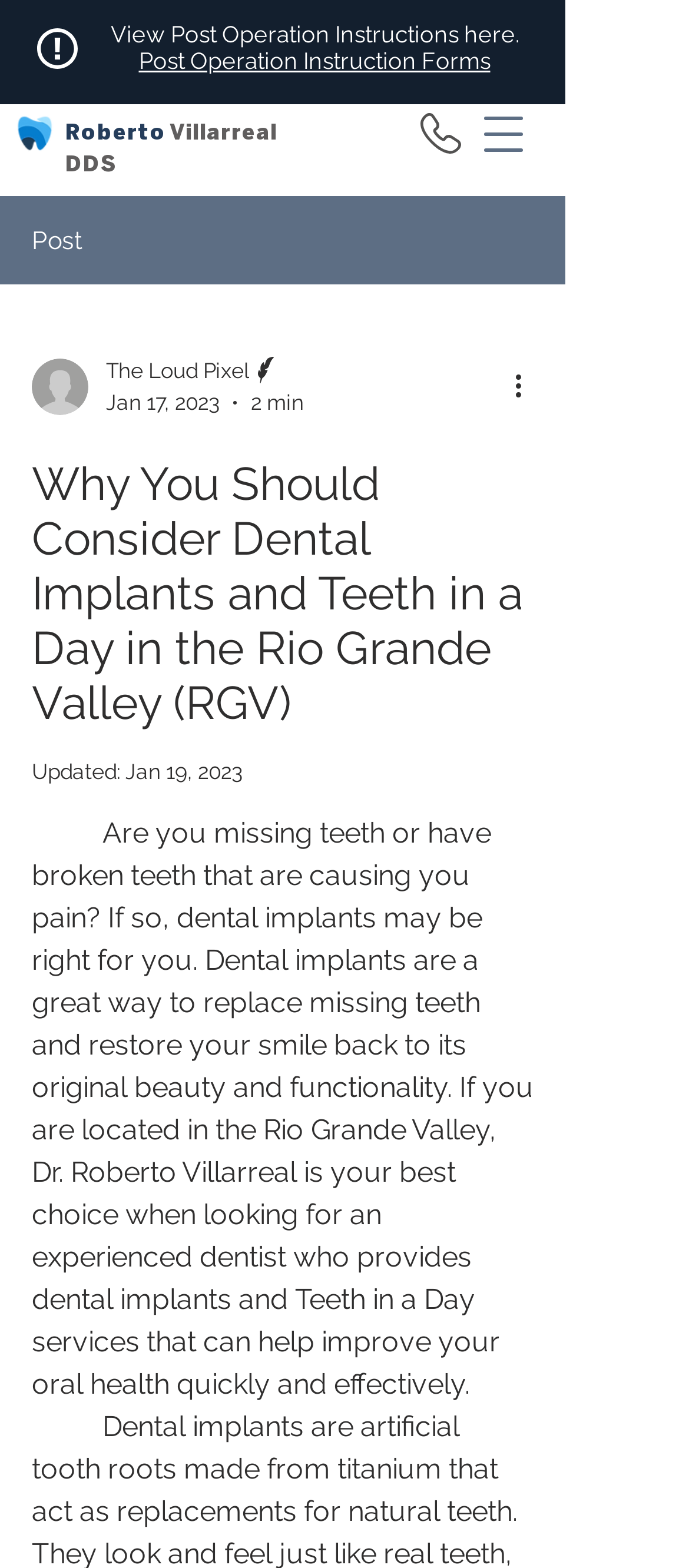Determine the bounding box coordinates of the UI element described by: "parent_node: The Loud Pixel".

[0.046, 0.228, 0.128, 0.264]